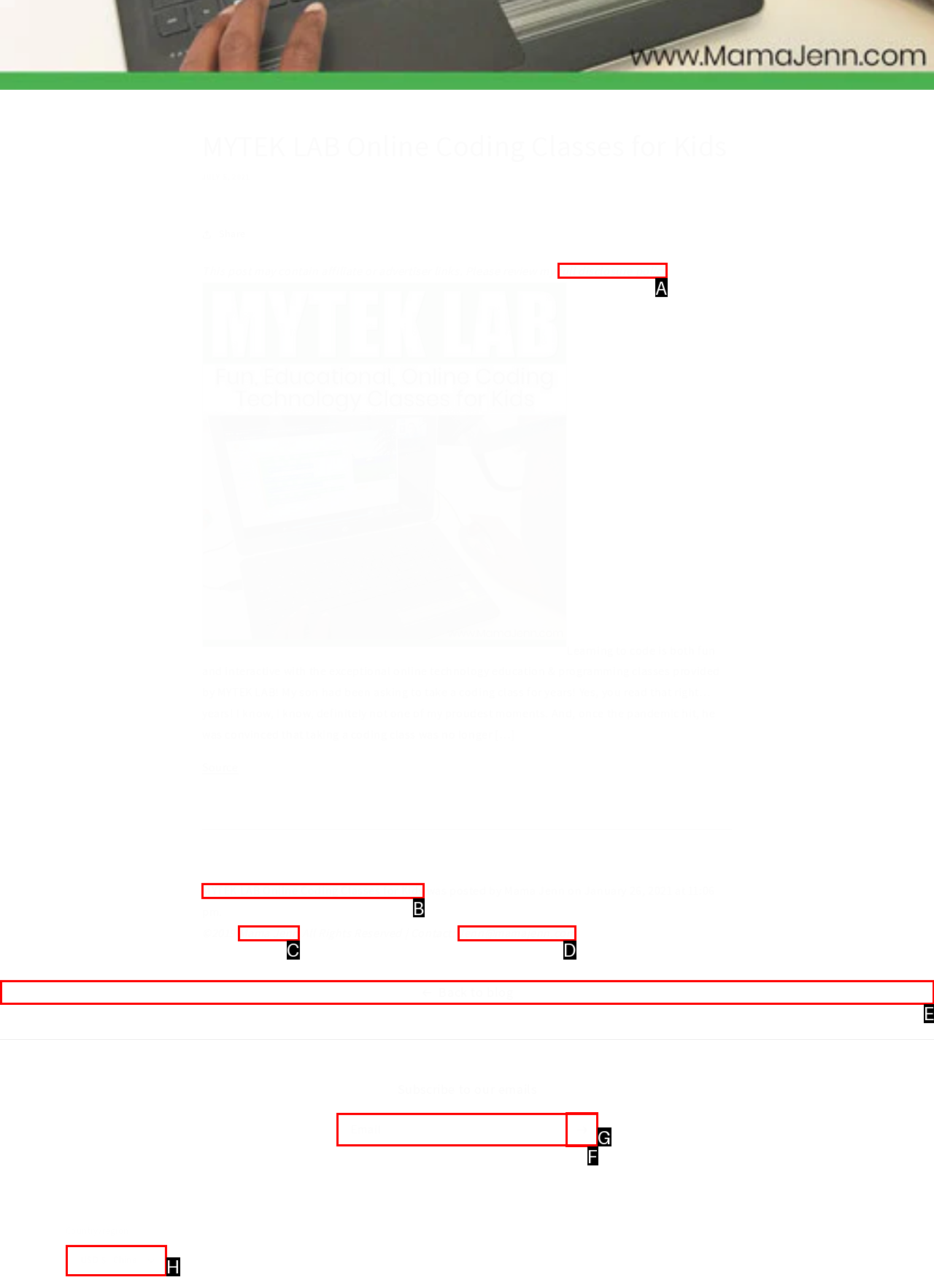Tell me which element should be clicked to achieve the following objective: Visit the 'MYTEK LAB Online Coding Classes for Kids' link
Reply with the letter of the correct option from the displayed choices.

B